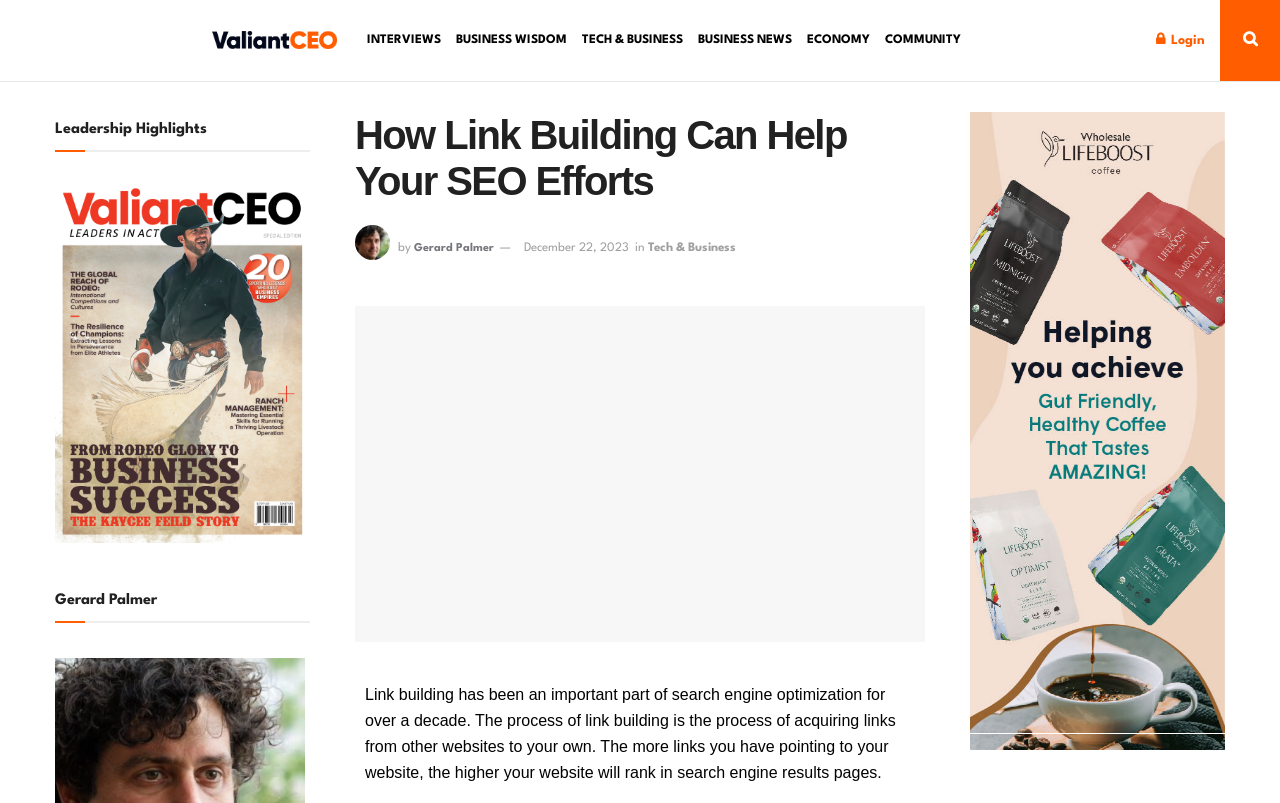Can you determine the main header of this webpage?

How Link Building Can Help Your SEO Efforts